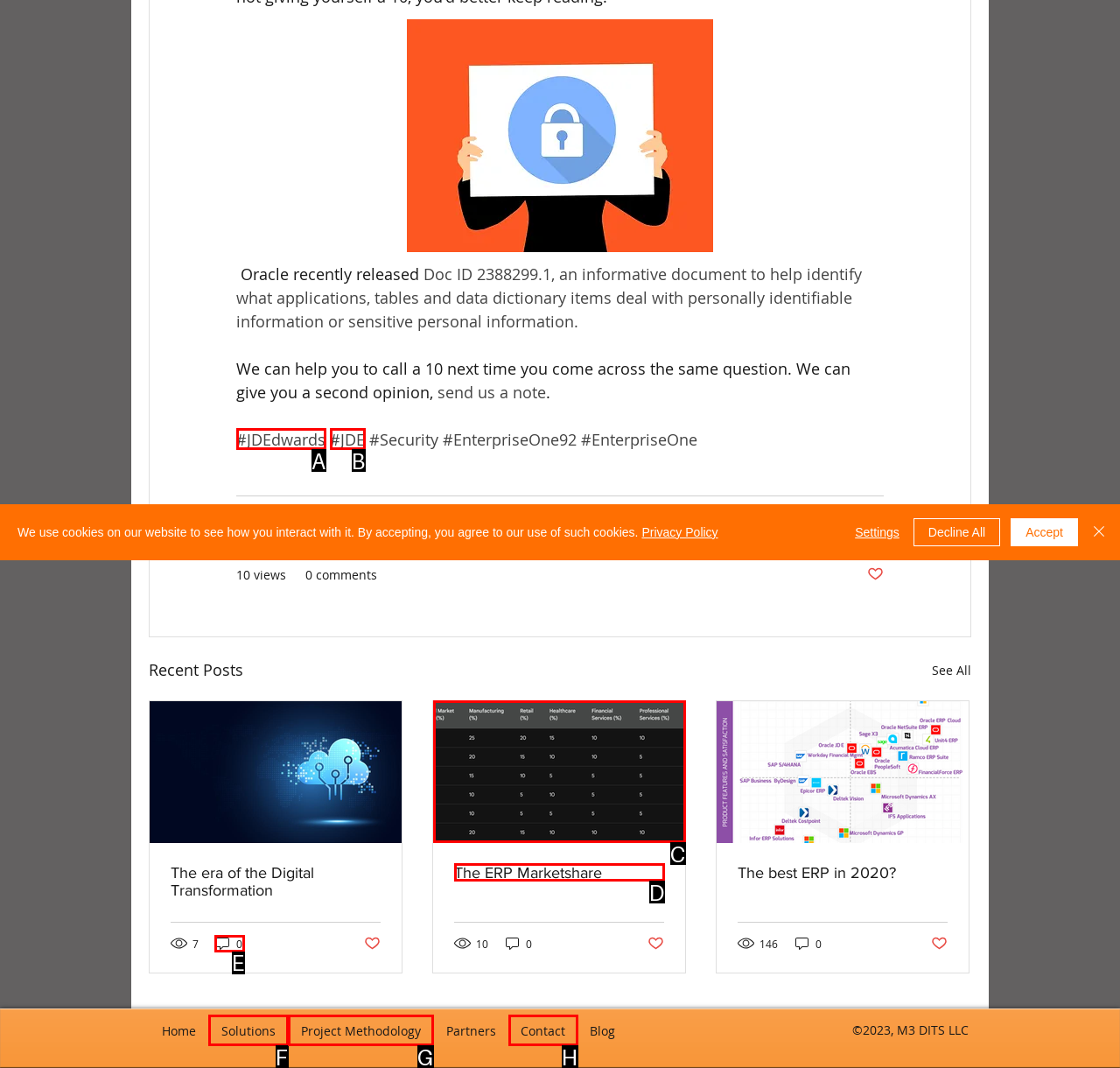Identify the HTML element that matches the description: parent_node: The ERP Marketshare
Respond with the letter of the correct option.

C